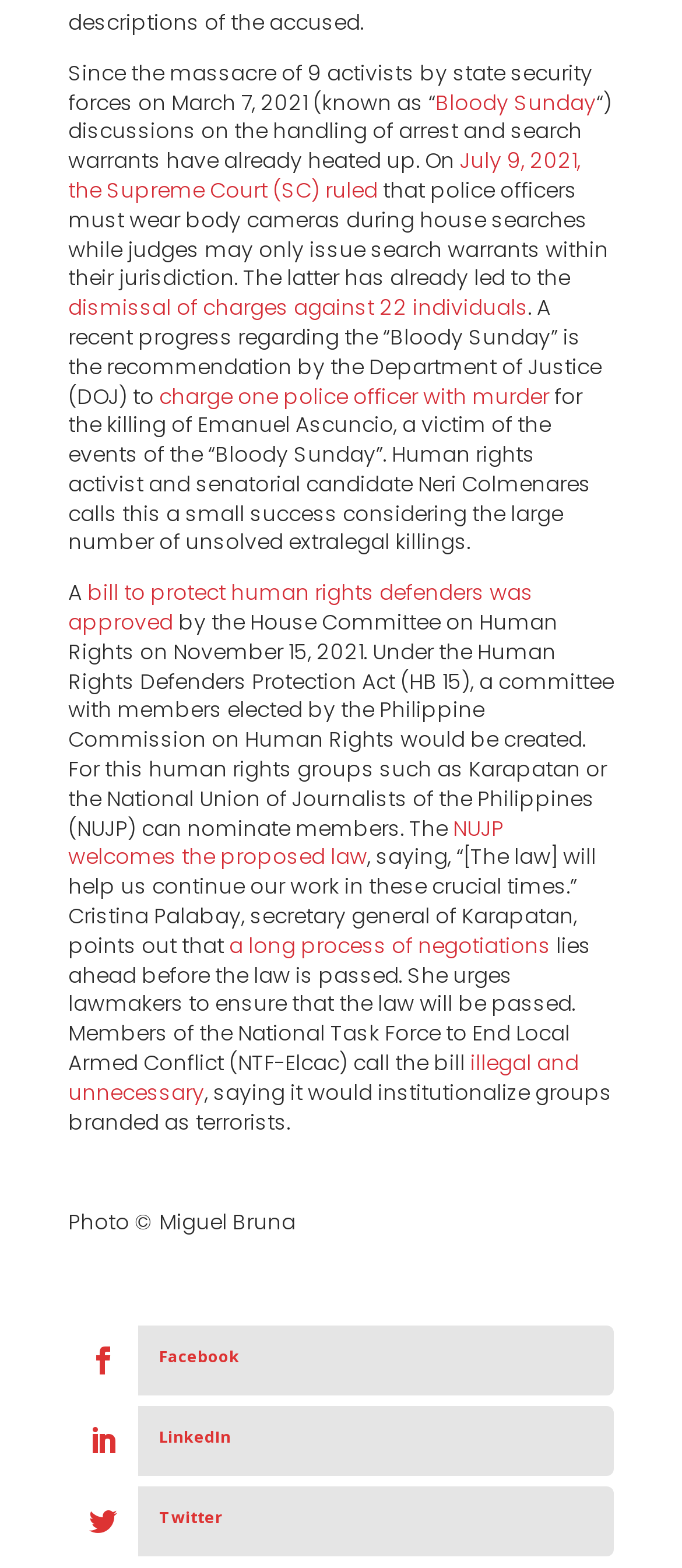Determine the bounding box coordinates of the clickable region to execute the instruction: "Share this article on Facebook". The coordinates should be four float numbers between 0 and 1, denoted as [left, top, right, bottom].

[0.1, 0.845, 0.9, 0.89]